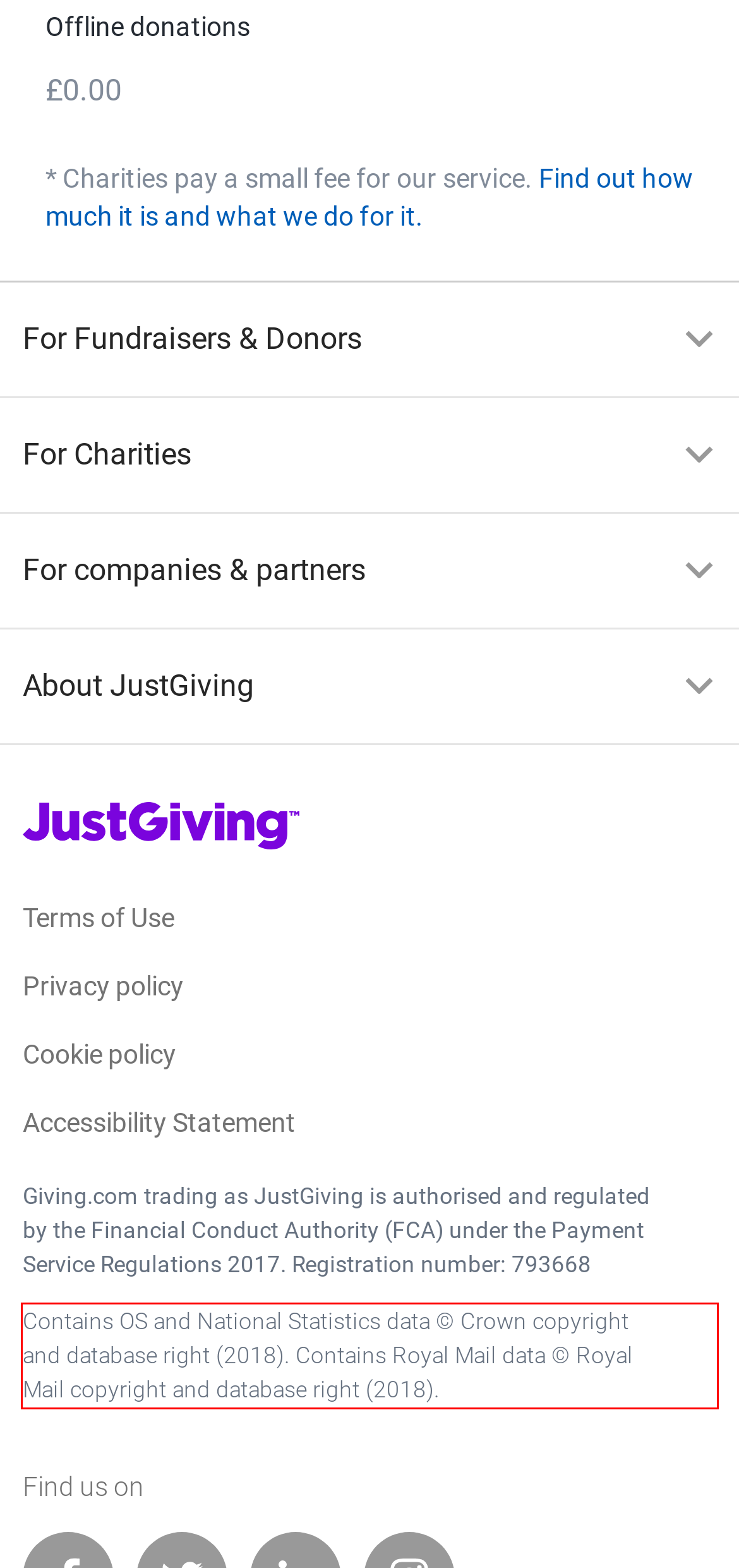Look at the provided screenshot of the webpage and perform OCR on the text within the red bounding box.

Contains OS and National Statistics data © Crown copyright and database right (2018). Contains Royal Mail data © Royal Mail copyright and database right (2018).